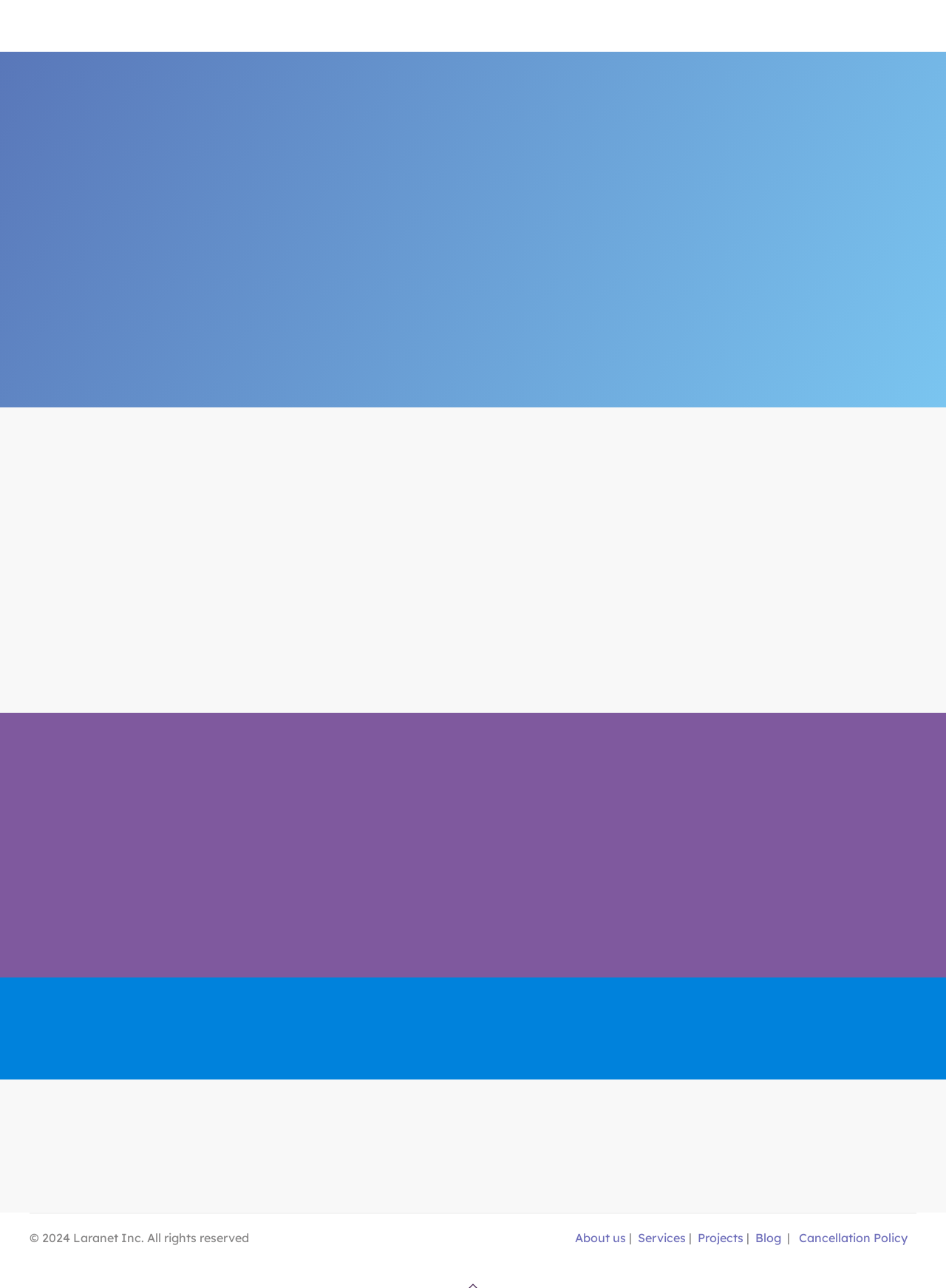Please identify the bounding box coordinates of where to click in order to follow the instruction: "Click the 'Previous slide' button".

[0.031, 0.18, 0.058, 0.2]